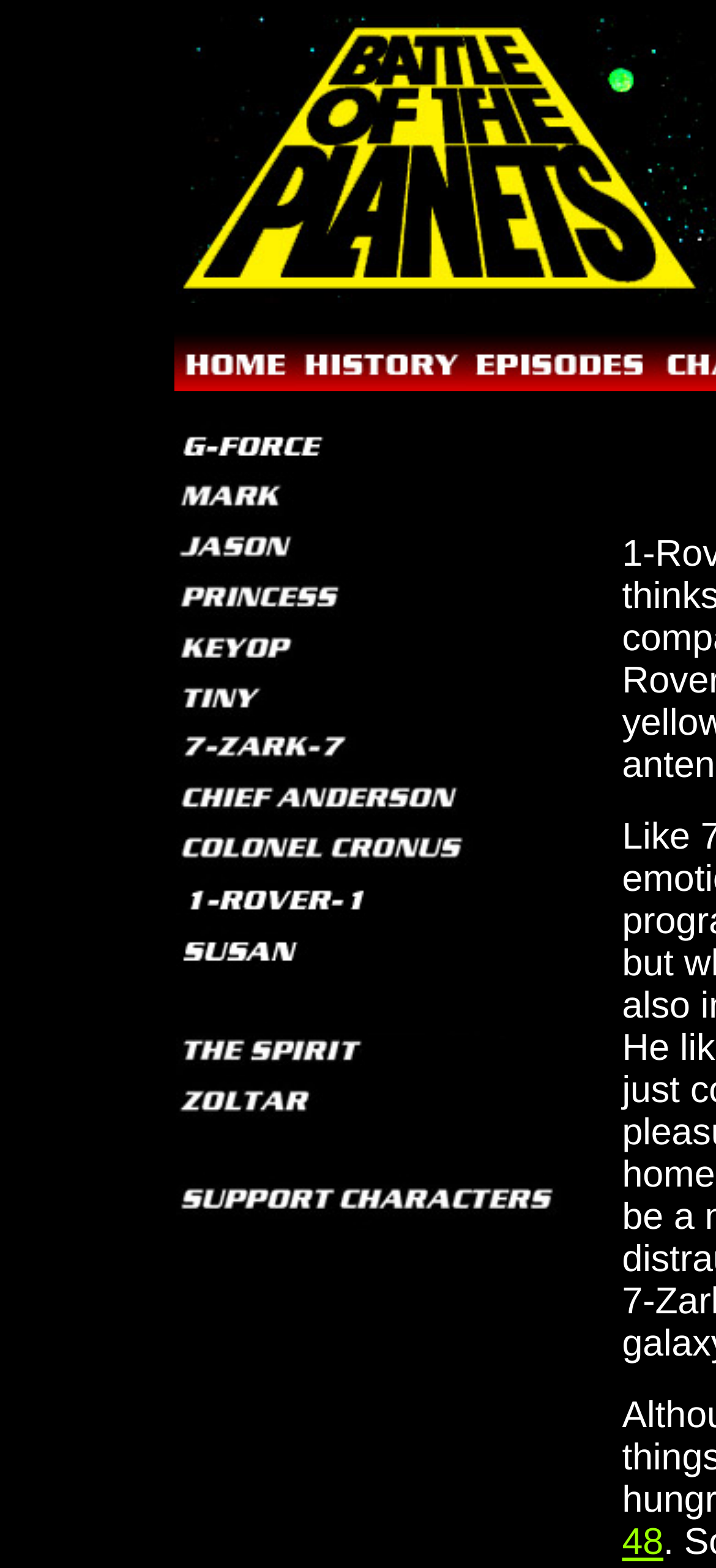Examine the screenshot and answer the question in as much detail as possible: What is the color of the background?

I analyzed the webpage and found that the background color is white, as there are no other colors dominating the background.